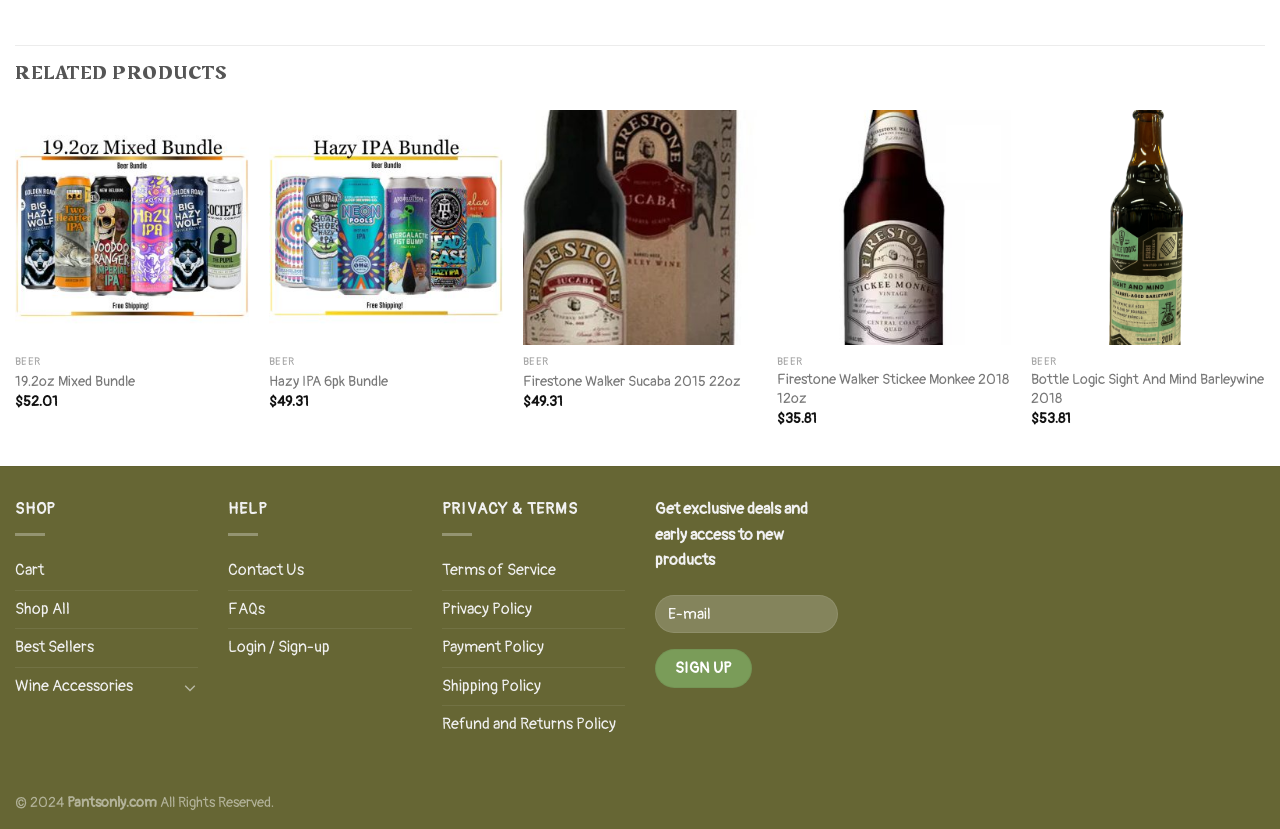Specify the bounding box coordinates of the element's area that should be clicked to execute the given instruction: "Quick view Hazy IPA 6pk Bundle". The coordinates should be four float numbers between 0 and 1, i.e., [left, top, right, bottom].

[0.21, 0.417, 0.393, 0.458]